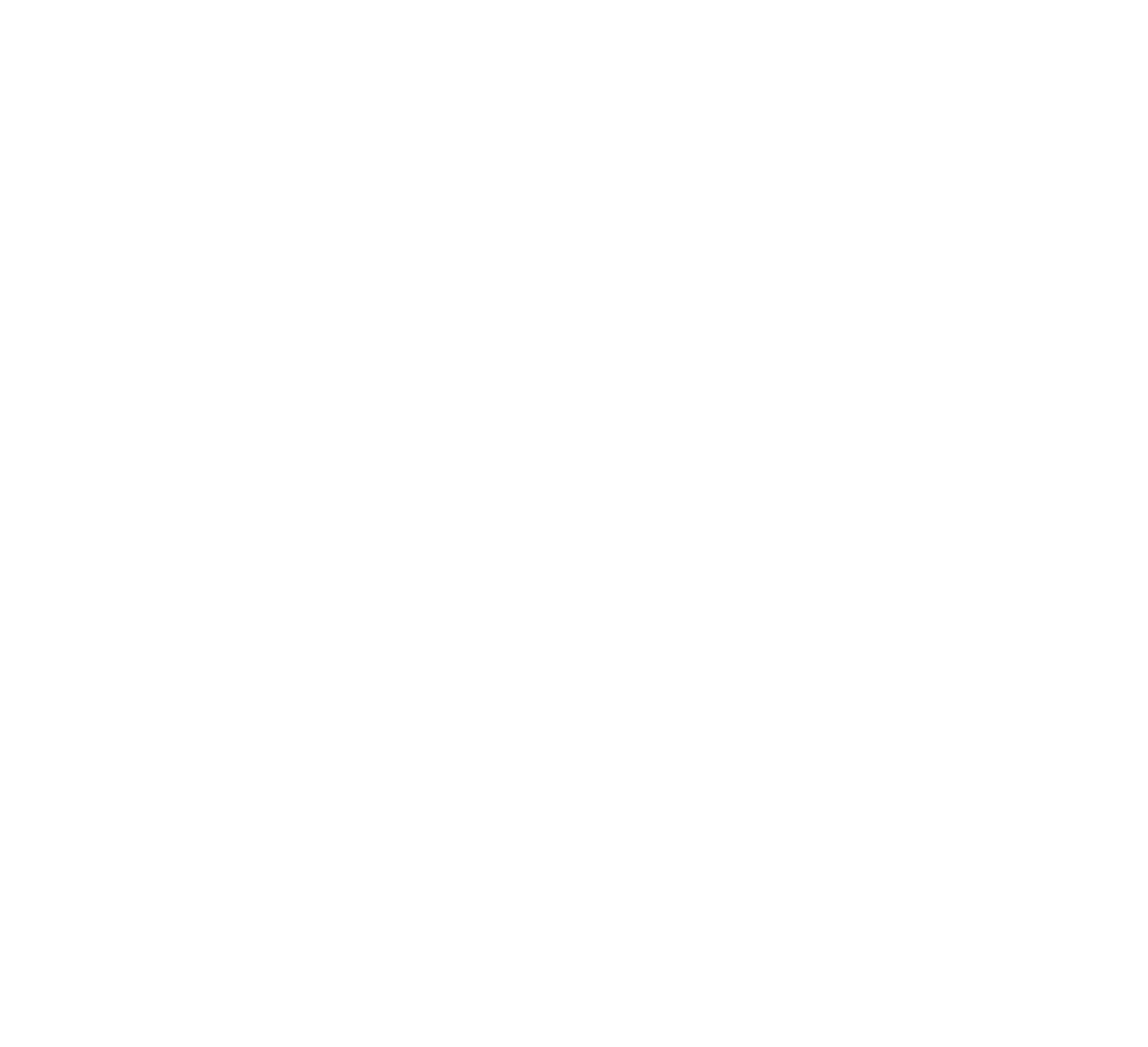Please find the bounding box coordinates of the clickable region needed to complete the following instruction: "Type your name". The bounding box coordinates must consist of four float numbers between 0 and 1, i.e., [left, top, right, bottom].

[0.082, 0.363, 0.326, 0.401]